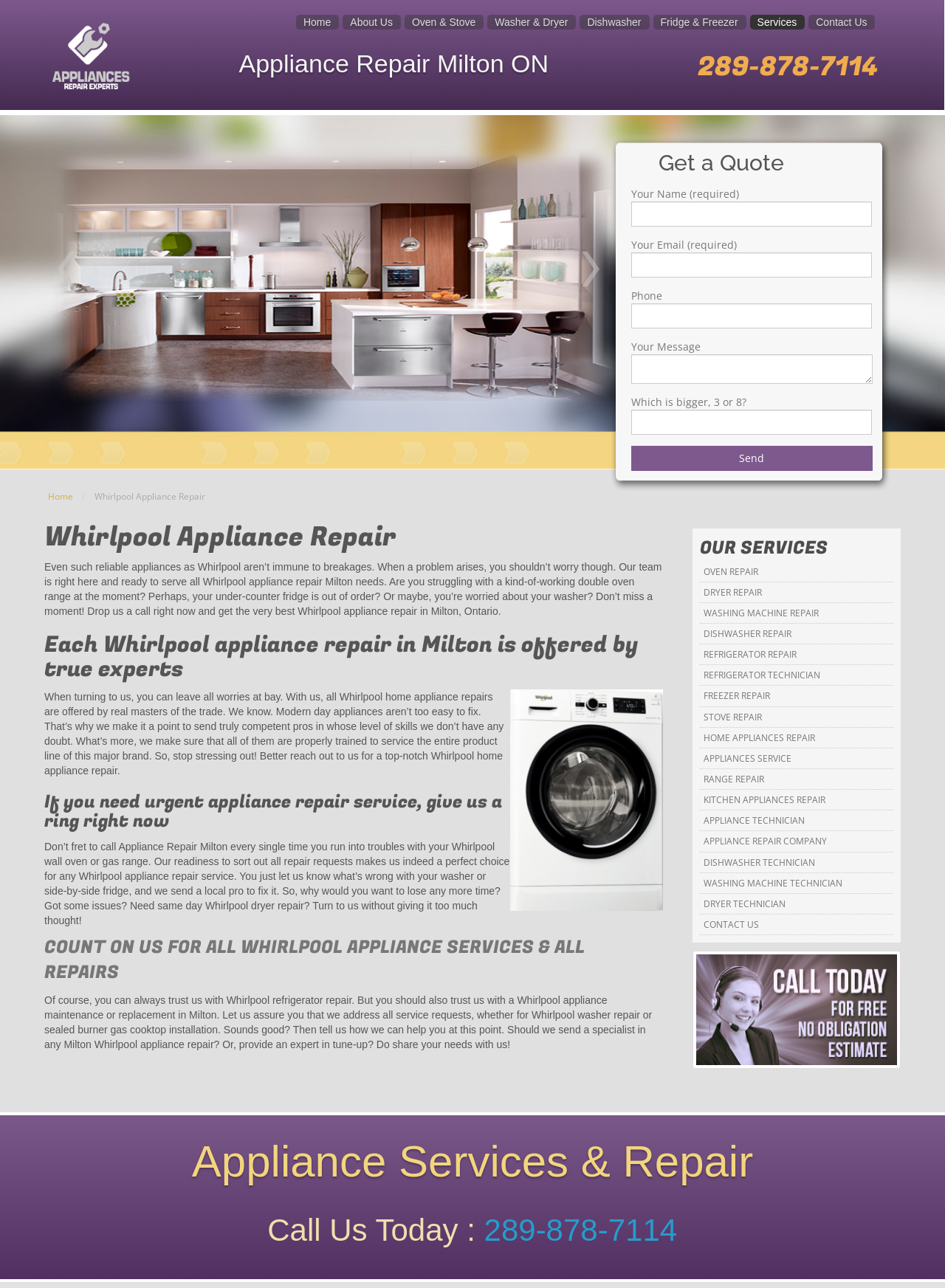Can you extract the primary headline text from the webpage?

Whirlpool Appliance Repair